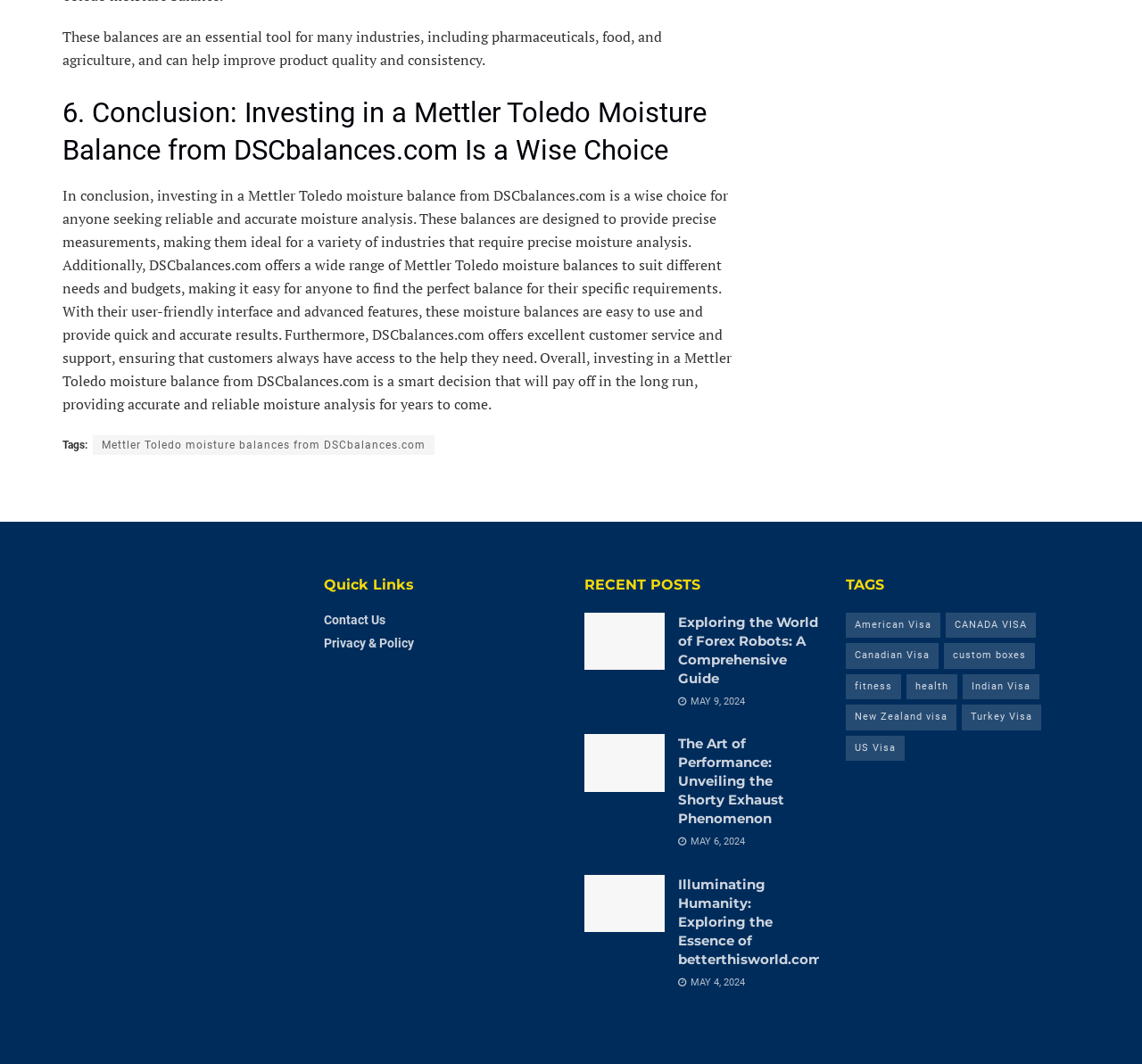How many tags are listed?
Look at the image and respond with a single word or a short phrase.

9